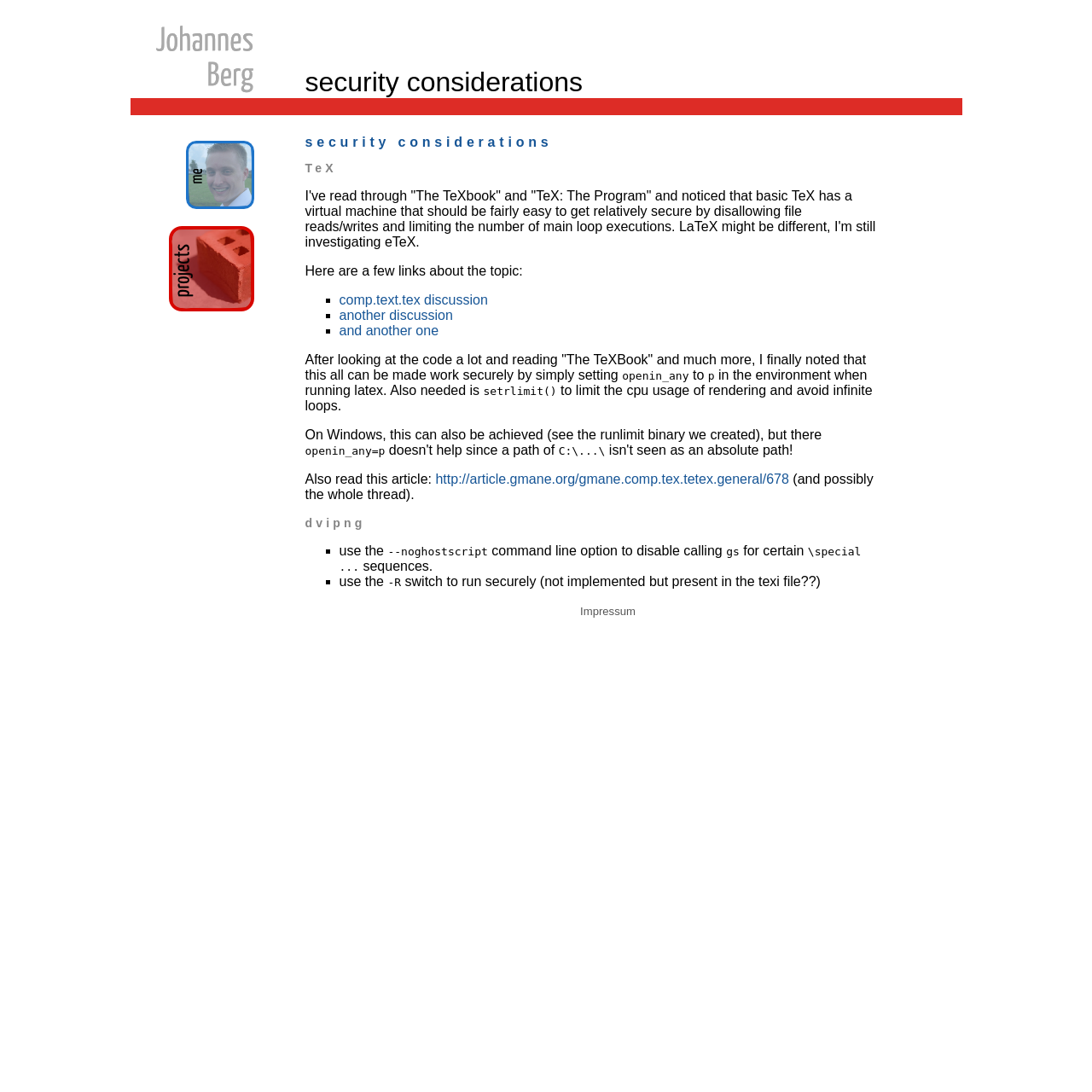Could you highlight the region that needs to be clicked to execute the instruction: "Go to the Impressum page"?

[0.531, 0.554, 0.582, 0.566]